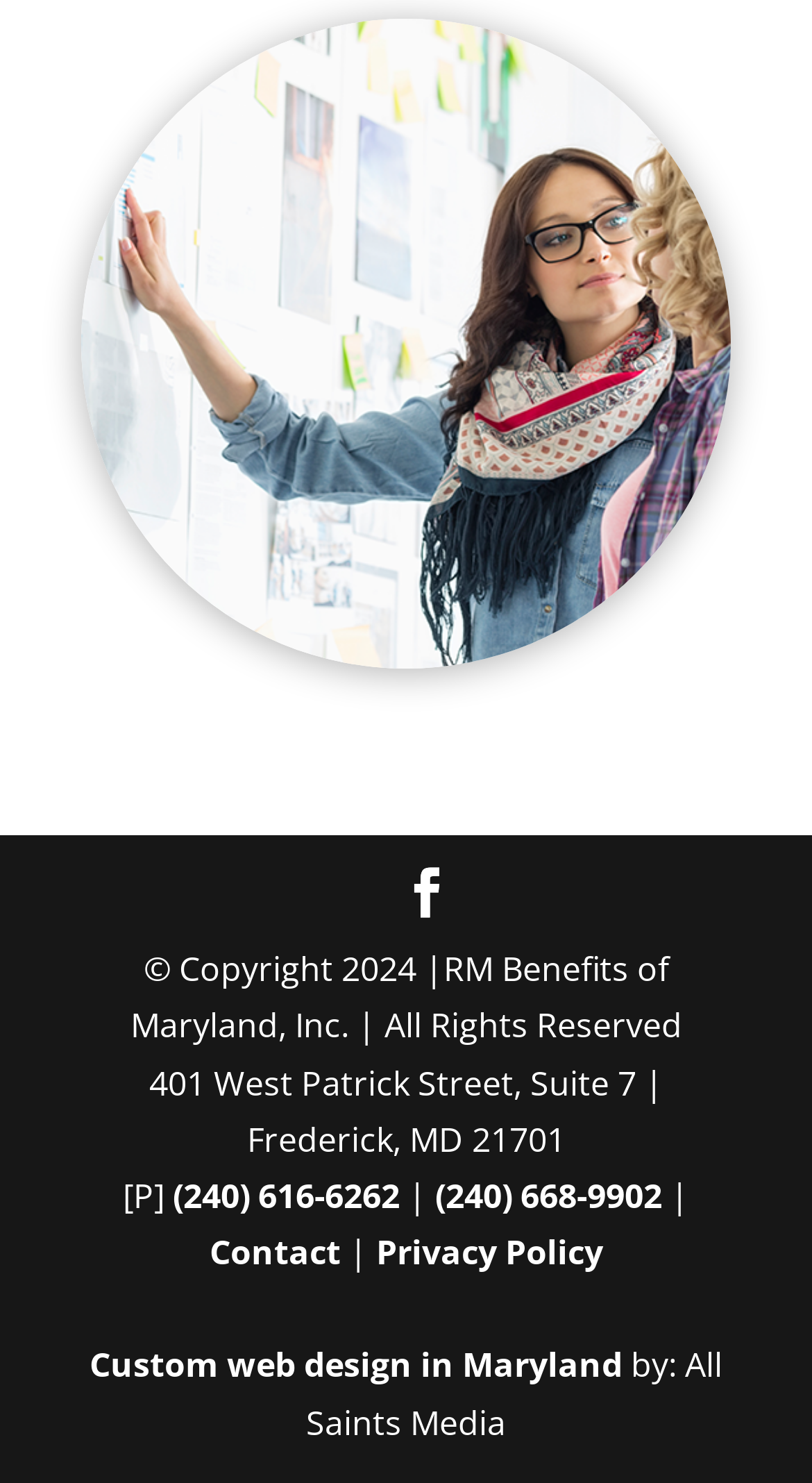Locate the bounding box for the described UI element: "alt="NASA Logo"". Ensure the coordinates are four float numbers between 0 and 1, formatted as [left, top, right, bottom].

None